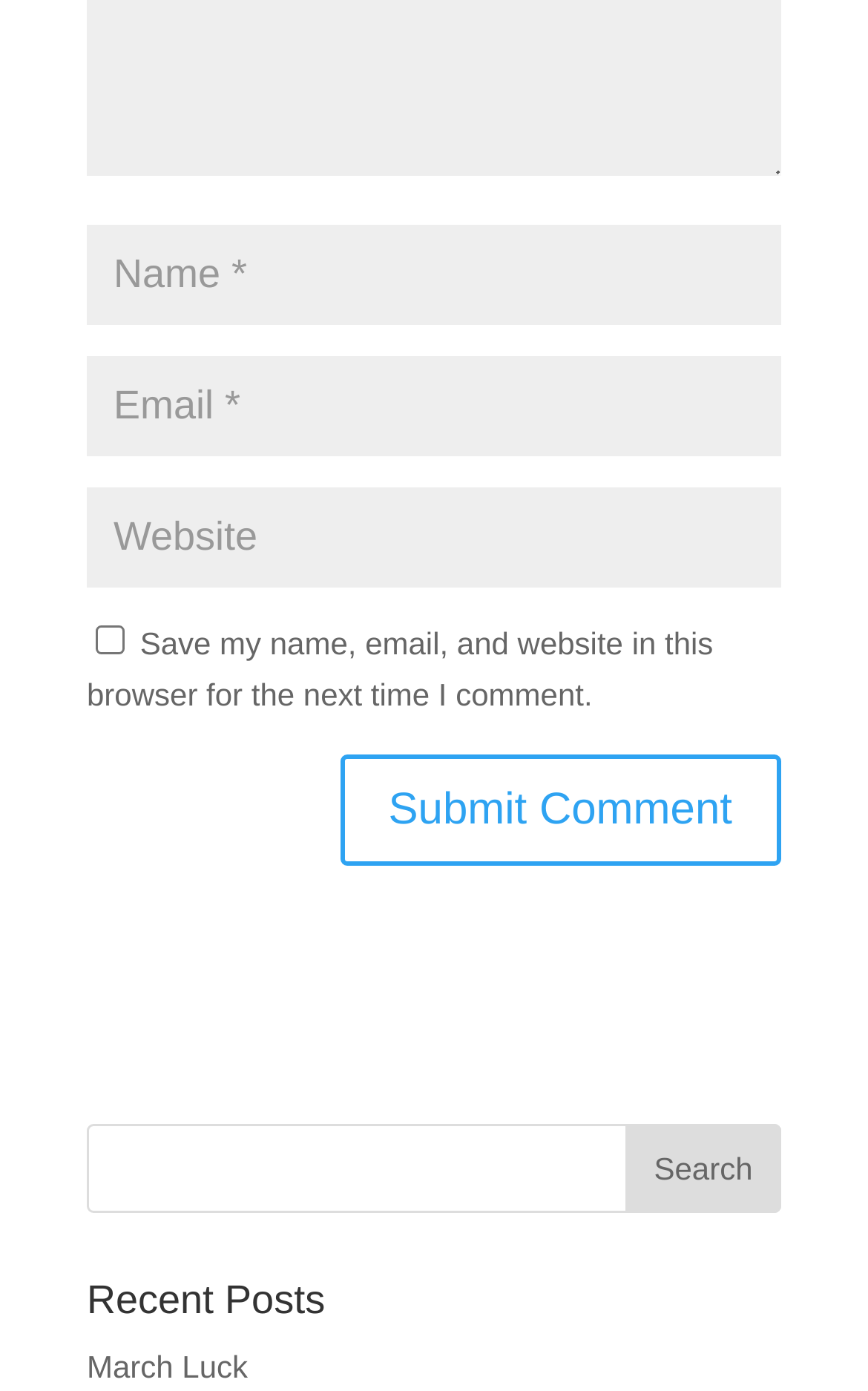How many links are there under 'Recent Posts'?
Based on the content of the image, thoroughly explain and answer the question.

Under the 'Recent Posts' heading, I found one link element with the text 'March Luck', which suggests that there is only one link available.